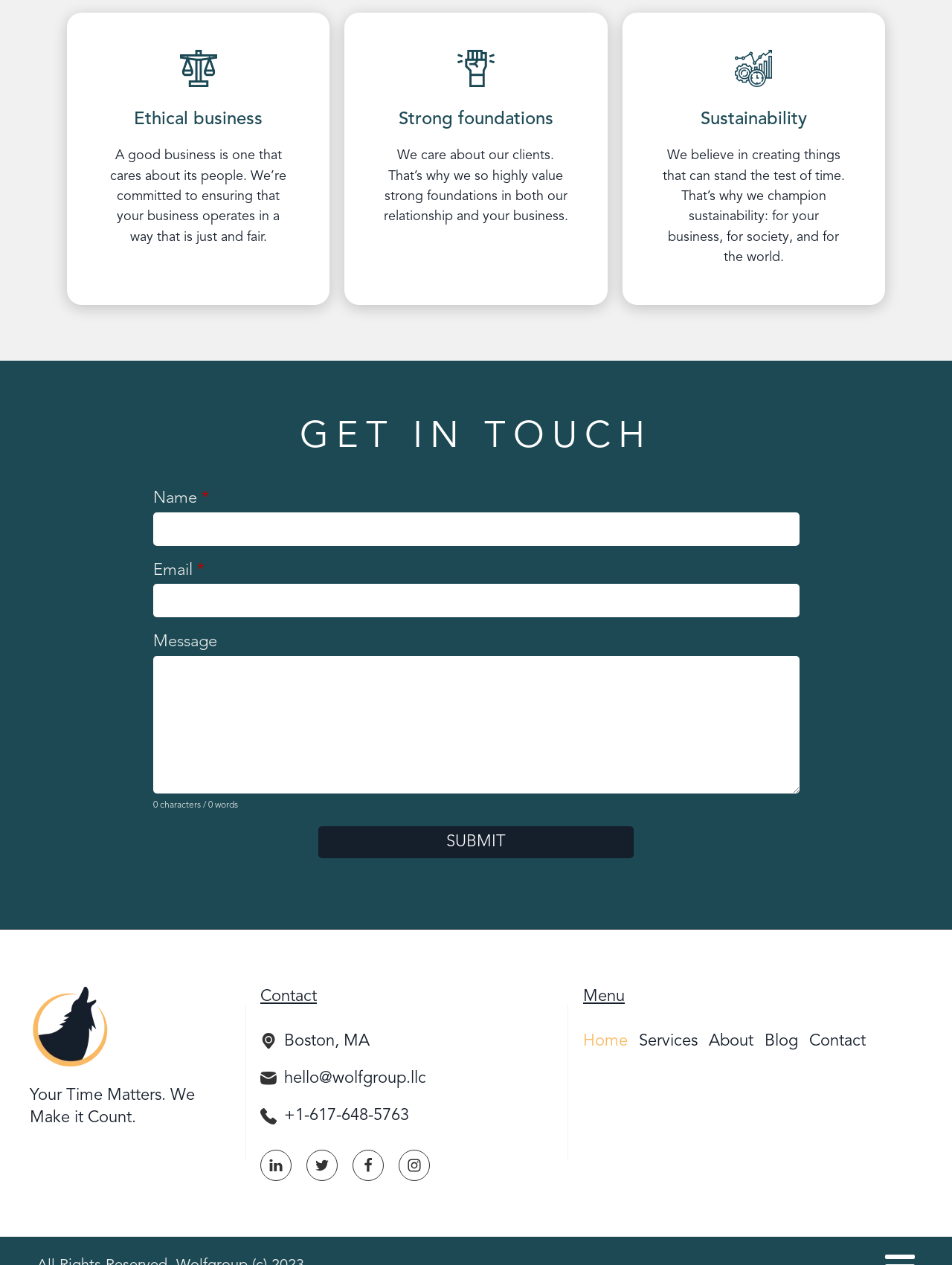Based on the image, please elaborate on the answer to the following question:
What is the company's location?

The company's location is mentioned as 'Boston, MA' in the footer section of the webpage, which is likely to be the company's physical address.